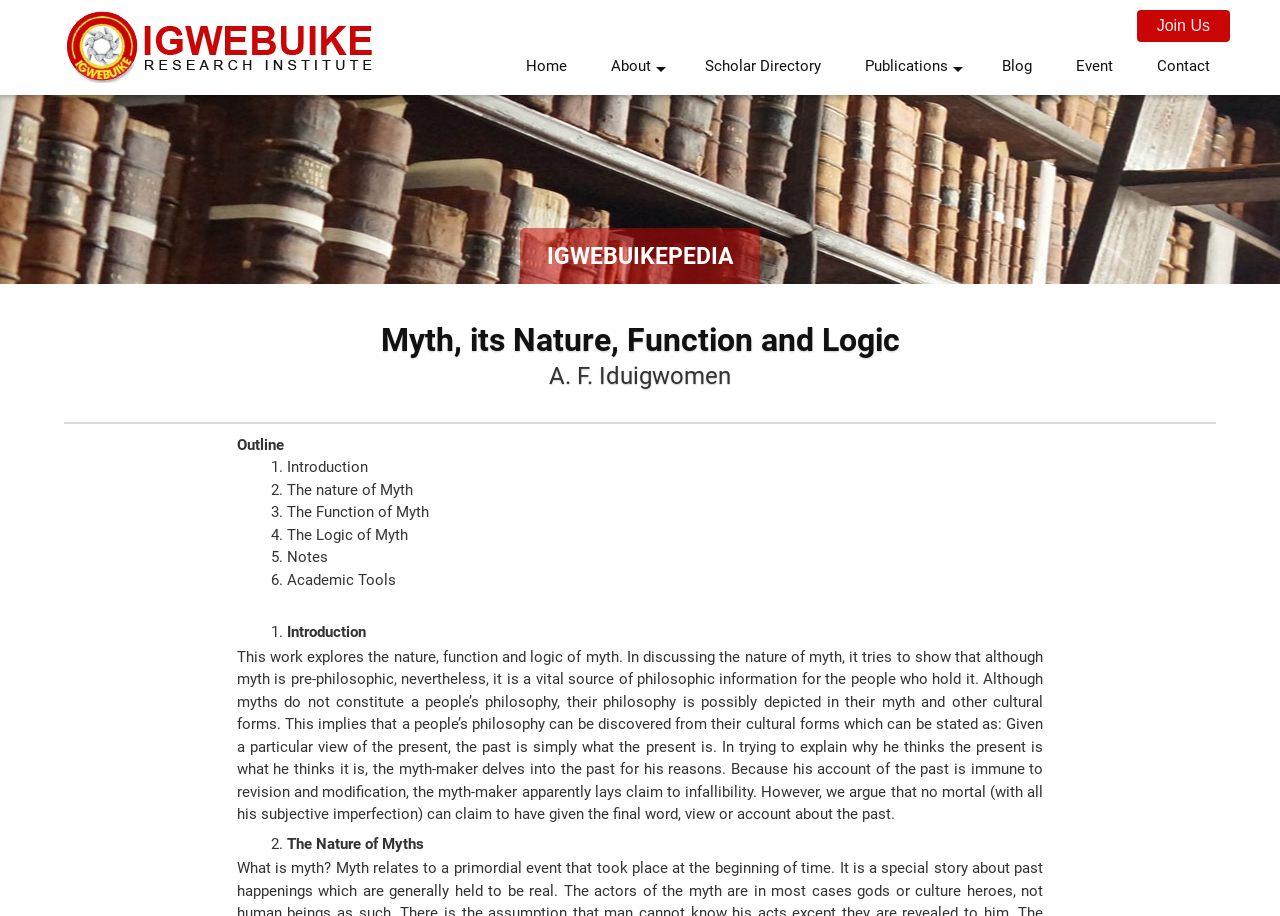Please specify the bounding box coordinates of the region to click in order to perform the following instruction: "Click the 'Join Us' button".

[0.888, 0.011, 0.961, 0.046]